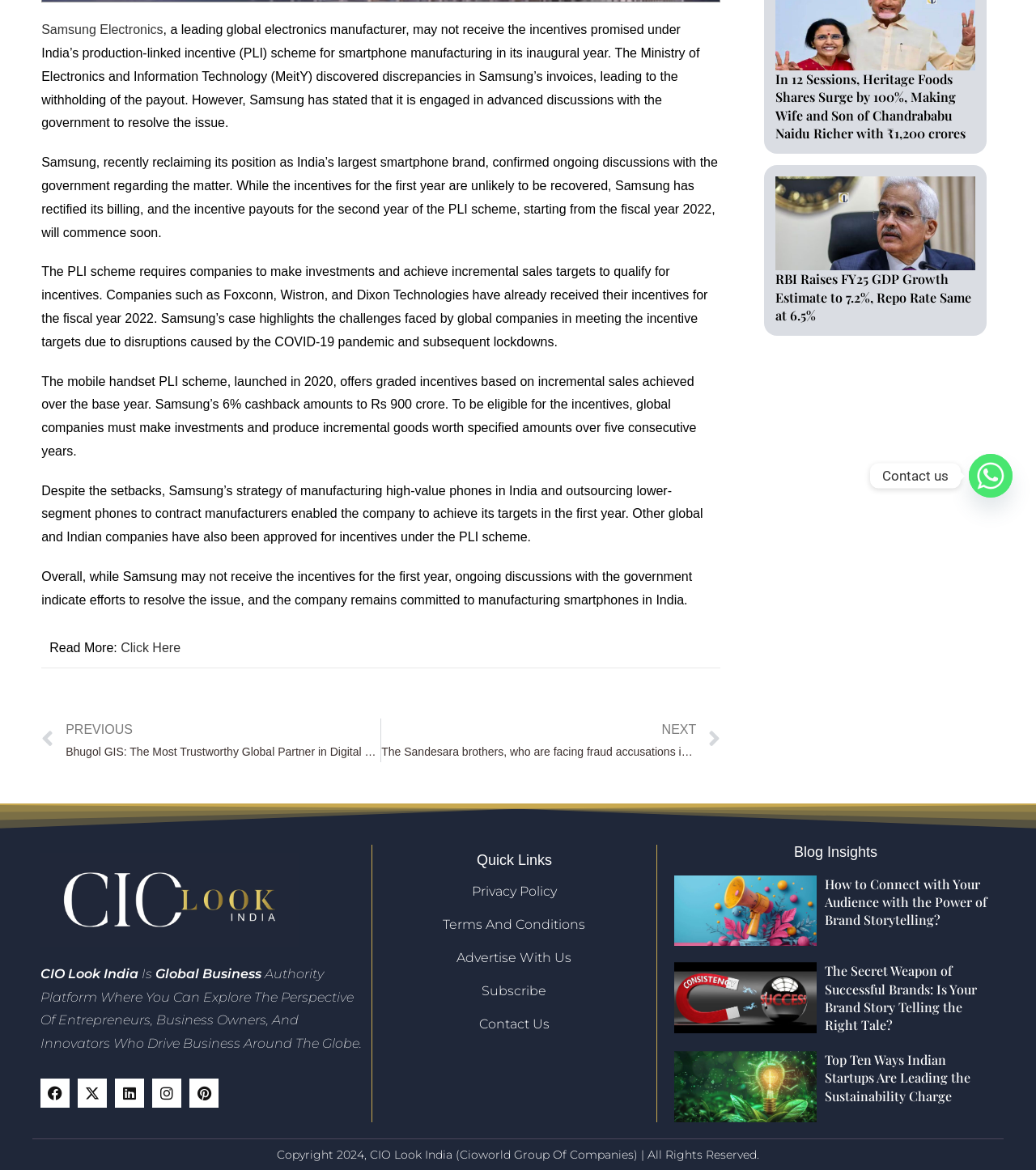Using the webpage screenshot, locate the HTML element that fits the following description and provide its bounding box: "Contact us".

[0.935, 0.388, 0.977, 0.425]